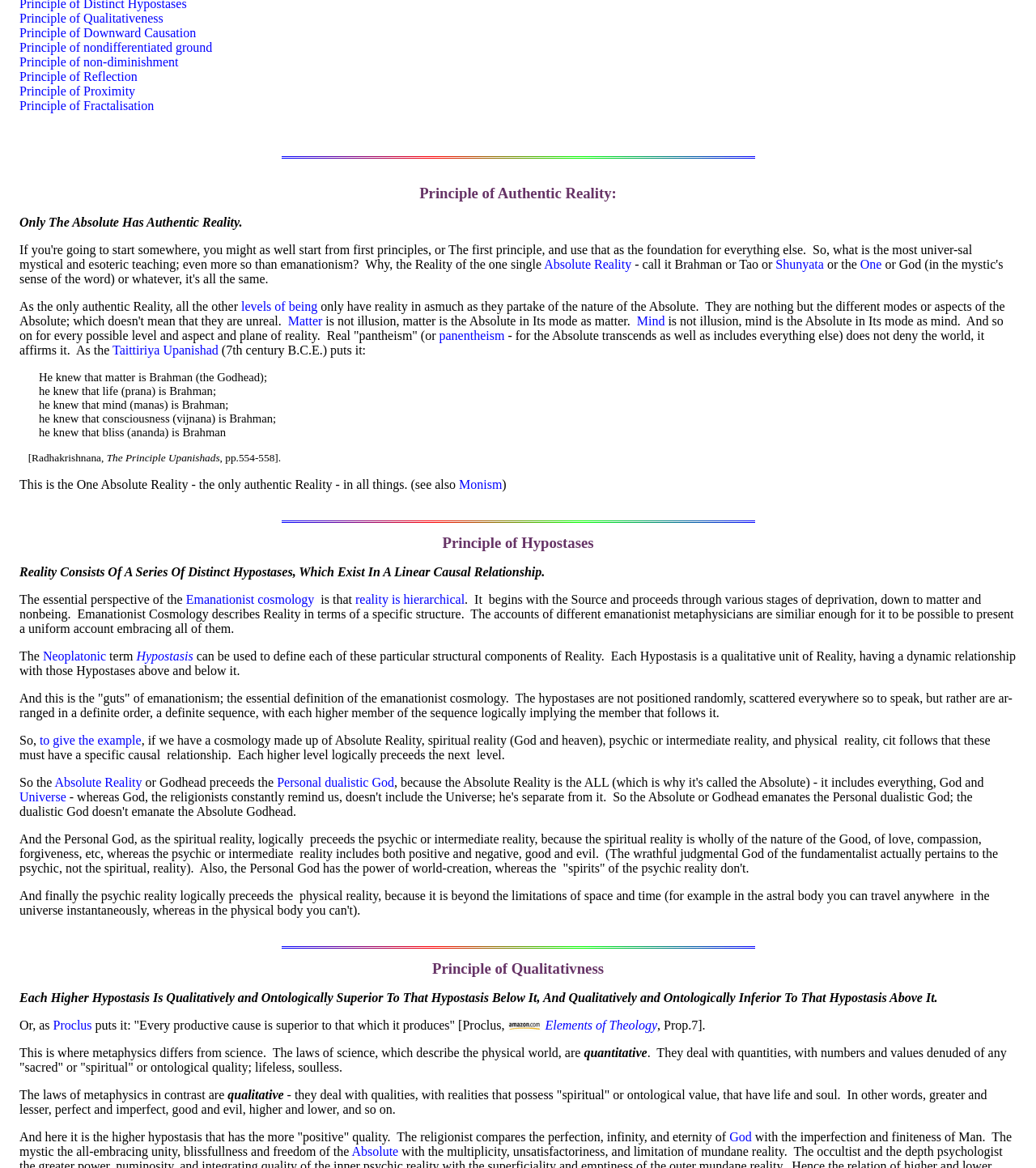Specify the bounding box coordinates of the area to click in order to follow the given instruction: "Click on the link 'Principle of Qualitativeness'."

[0.019, 0.01, 0.158, 0.022]